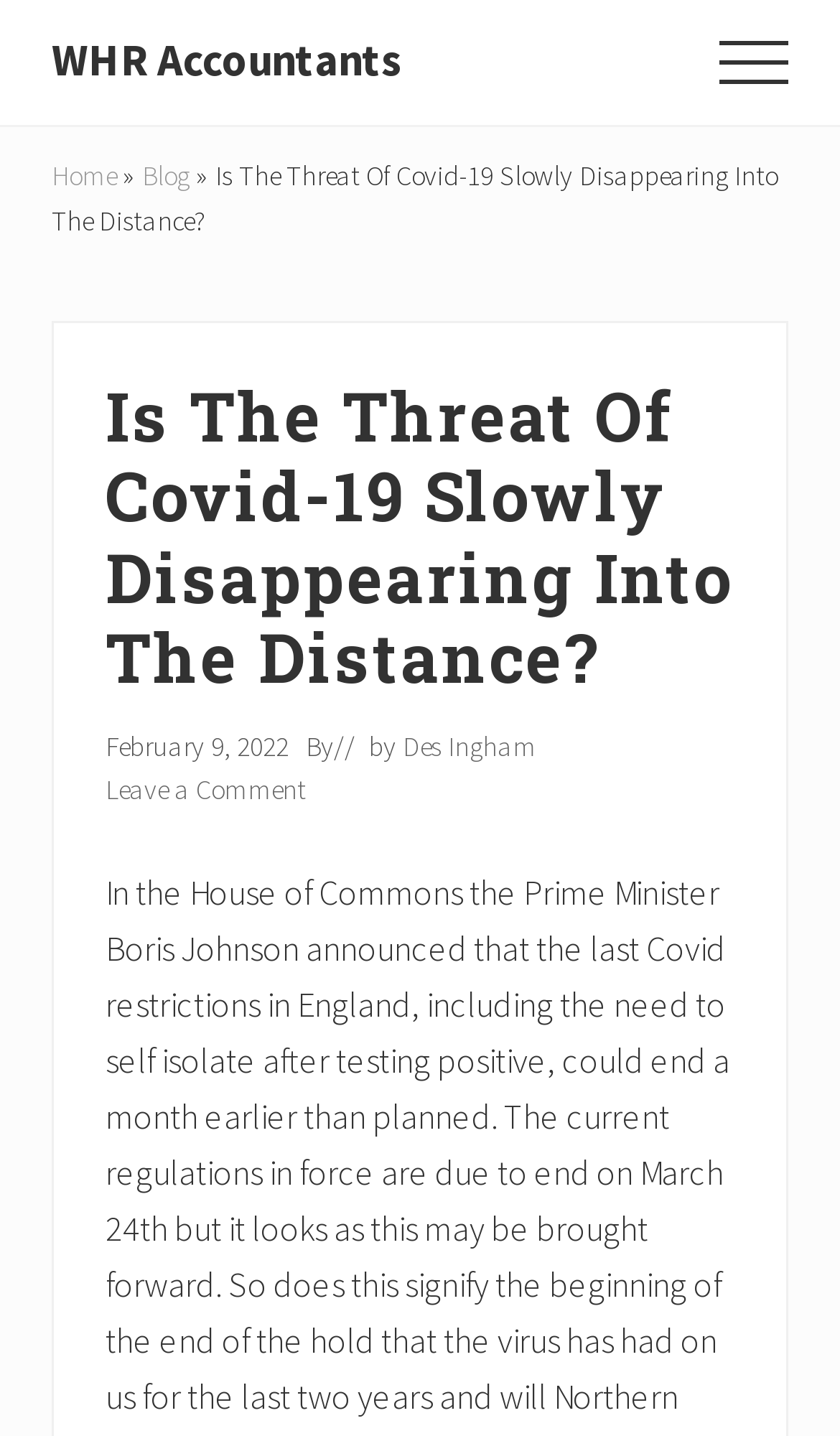Locate the UI element that matches the description Leave a Comment in the webpage screenshot. Return the bounding box coordinates in the format (top-left x, top-left y, bottom-right x, bottom-right y), with values ranging from 0 to 1.

[0.126, 0.538, 0.364, 0.562]